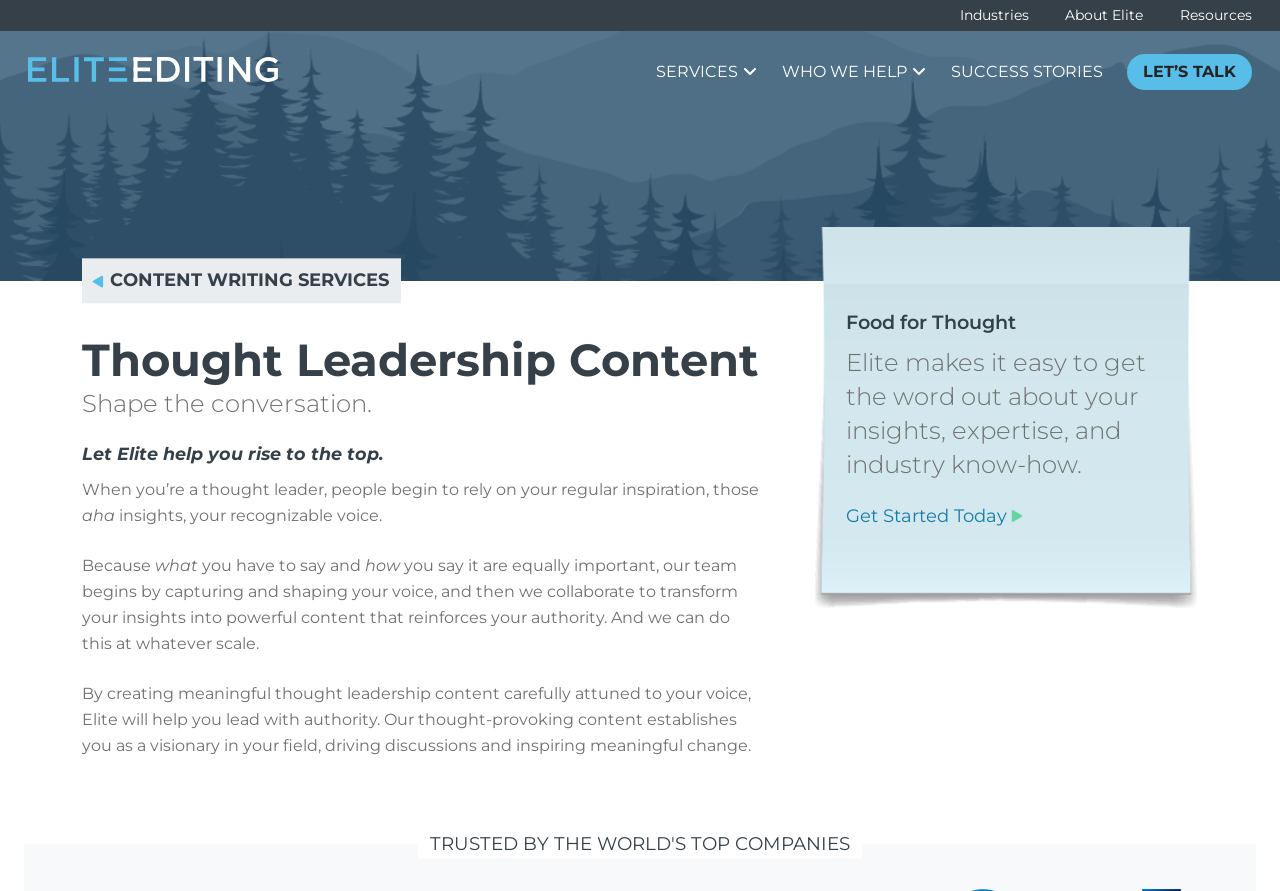Locate the bounding box coordinates of the area that needs to be clicked to fulfill the following instruction: "Navigate to About Elite". The coordinates should be in the format of four float numbers between 0 and 1, namely [left, top, right, bottom].

[0.832, 0.007, 0.893, 0.027]